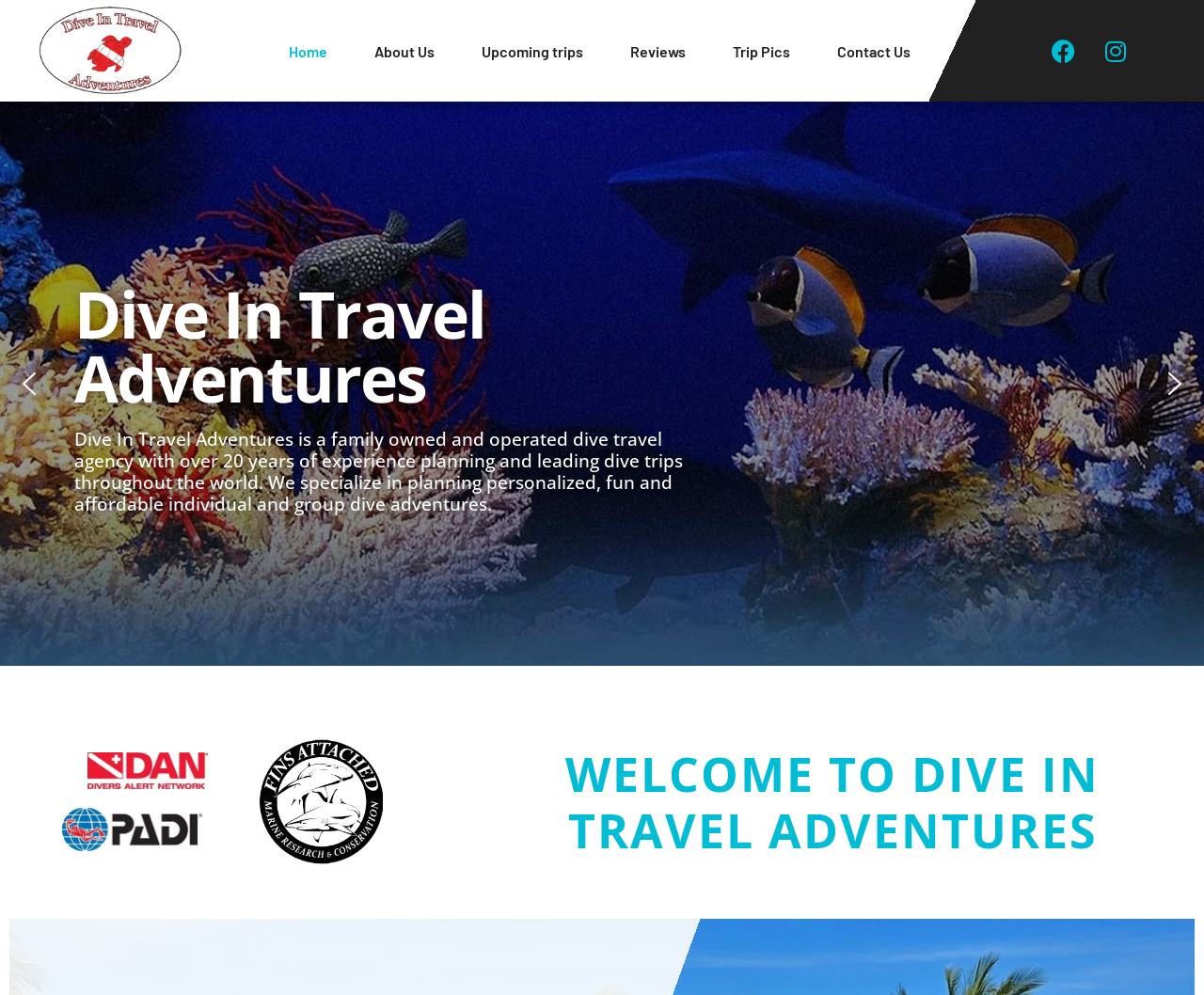What is the purpose of the buttons with arrows?
Examine the image and provide an in-depth answer to the question.

The buttons with arrows, specifically the 'previous arrow' and 'next arrow' buttons, are likely used for navigation purposes, possibly to navigate through a slideshow or a series of images.